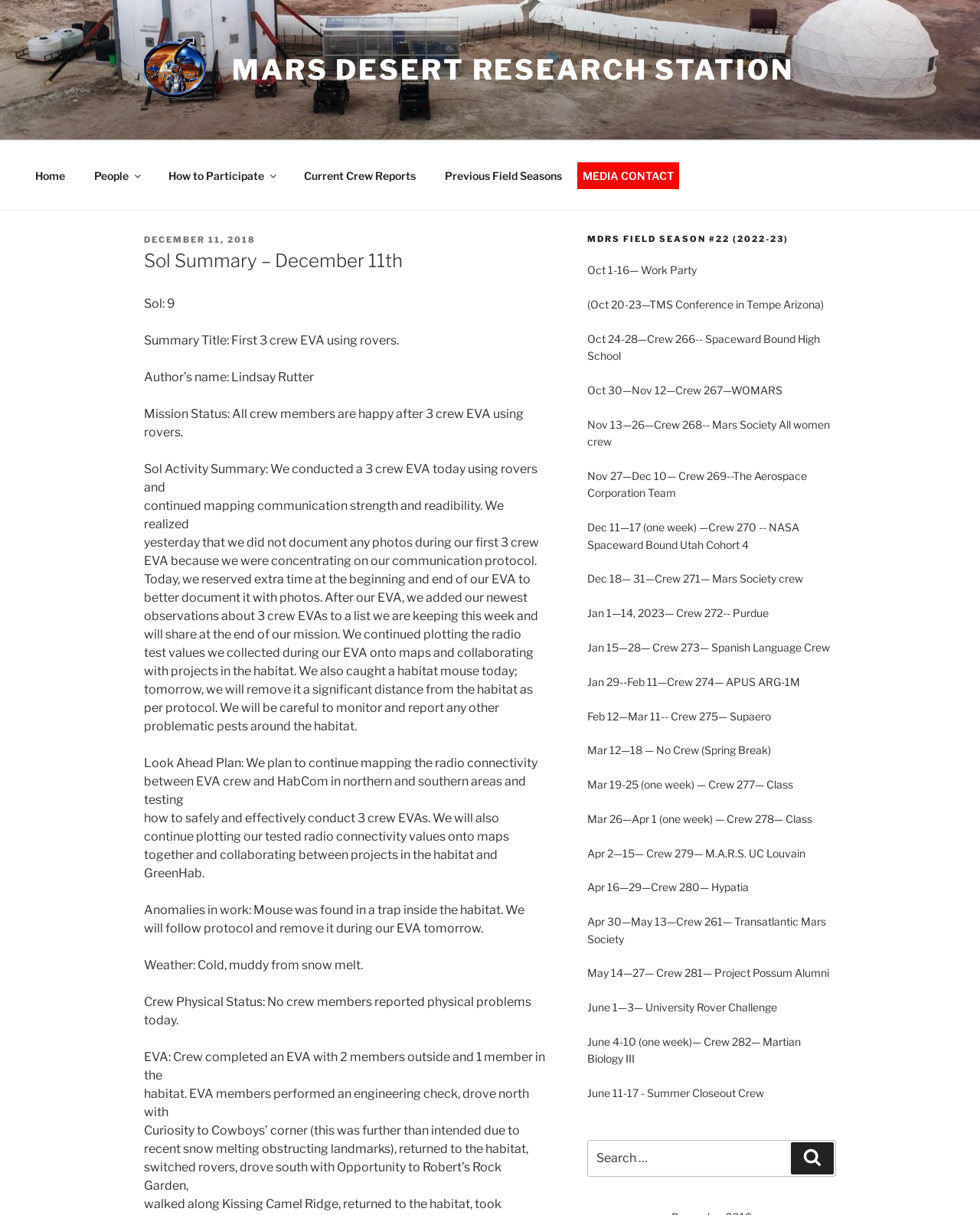What is the name of the research station?
From the screenshot, provide a brief answer in one word or phrase.

Mars Desert Research Station